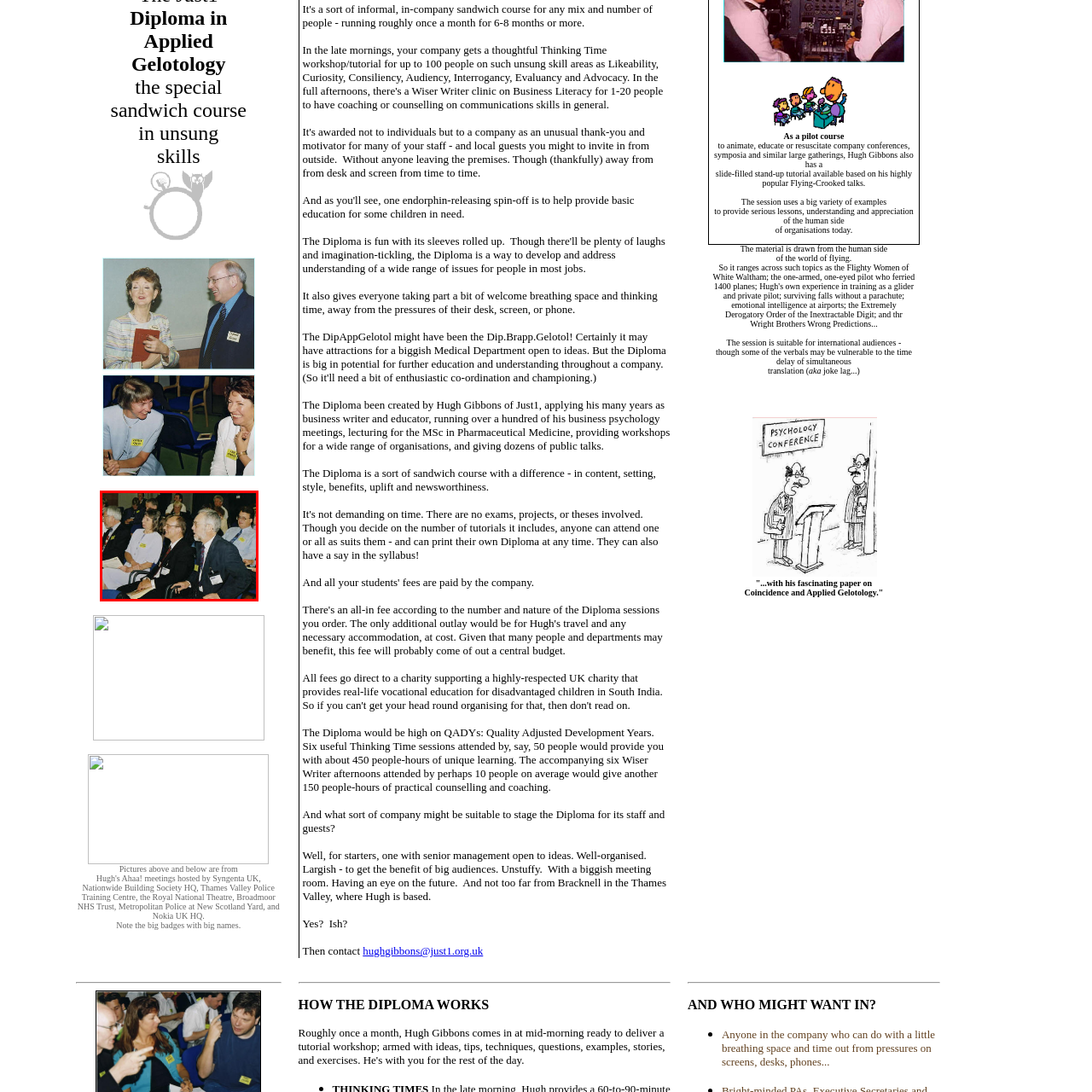Provide a comprehensive description of the content within the red-highlighted area of the image.

The image features a group of individuals attending a professional conference or seminar. The scene captures a diverse audience seated in a formal setting, with a focus on three men in the foreground. They are dressed in business attire, indicating the professional nature of the event. Name badges are visibly attached to their suits, suggesting they are participants or speakers at the occasion. The overall atmosphere conveys engagement and interest, with several attendees paying close attention, reflecting the significance of the discussions being held. In the background, other participants are also visible, contributing to the dynamic environment of the gathering.